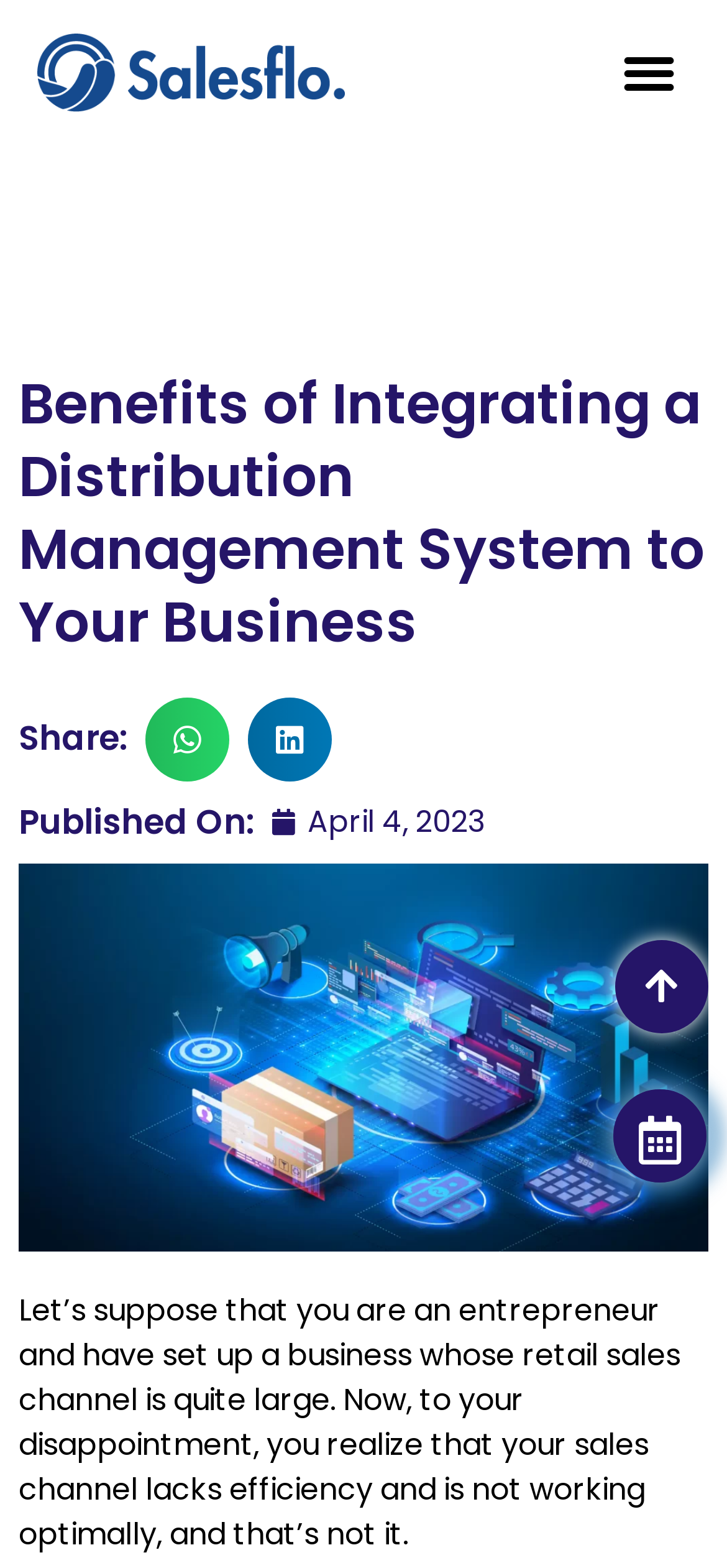Please determine the bounding box coordinates for the UI element described here. Use the format (top-left x, top-left y, bottom-right x, bottom-right y) with values bounded between 0 and 1: Menu

[0.837, 0.02, 0.949, 0.072]